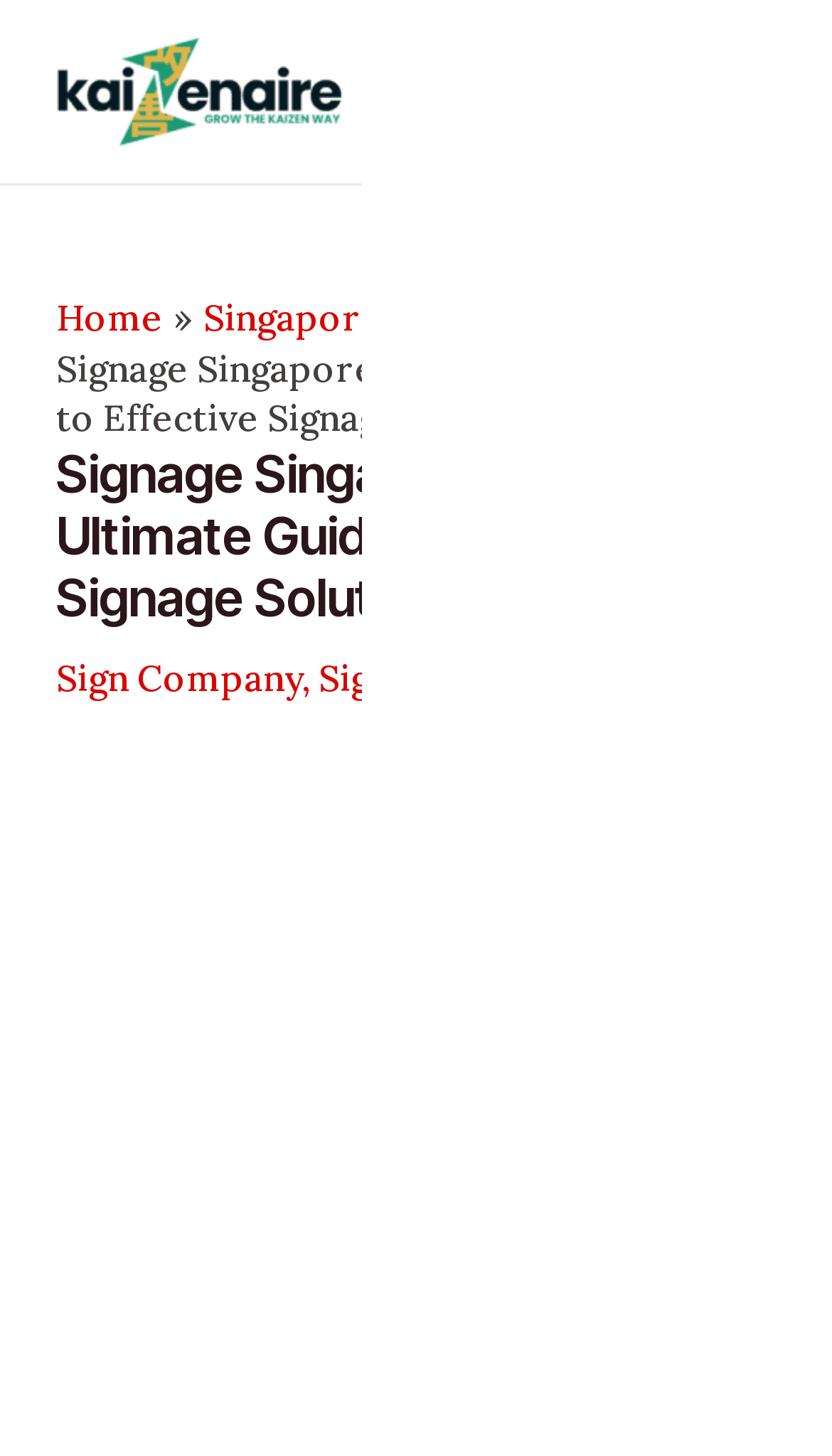With reference to the image, please provide a detailed answer to the following question: What is the purpose of signage?

The text 'Signage is an essential component of modern-day communication. It is the visual representation of your brand' indicates that the purpose of signage is to visually represent a brand.